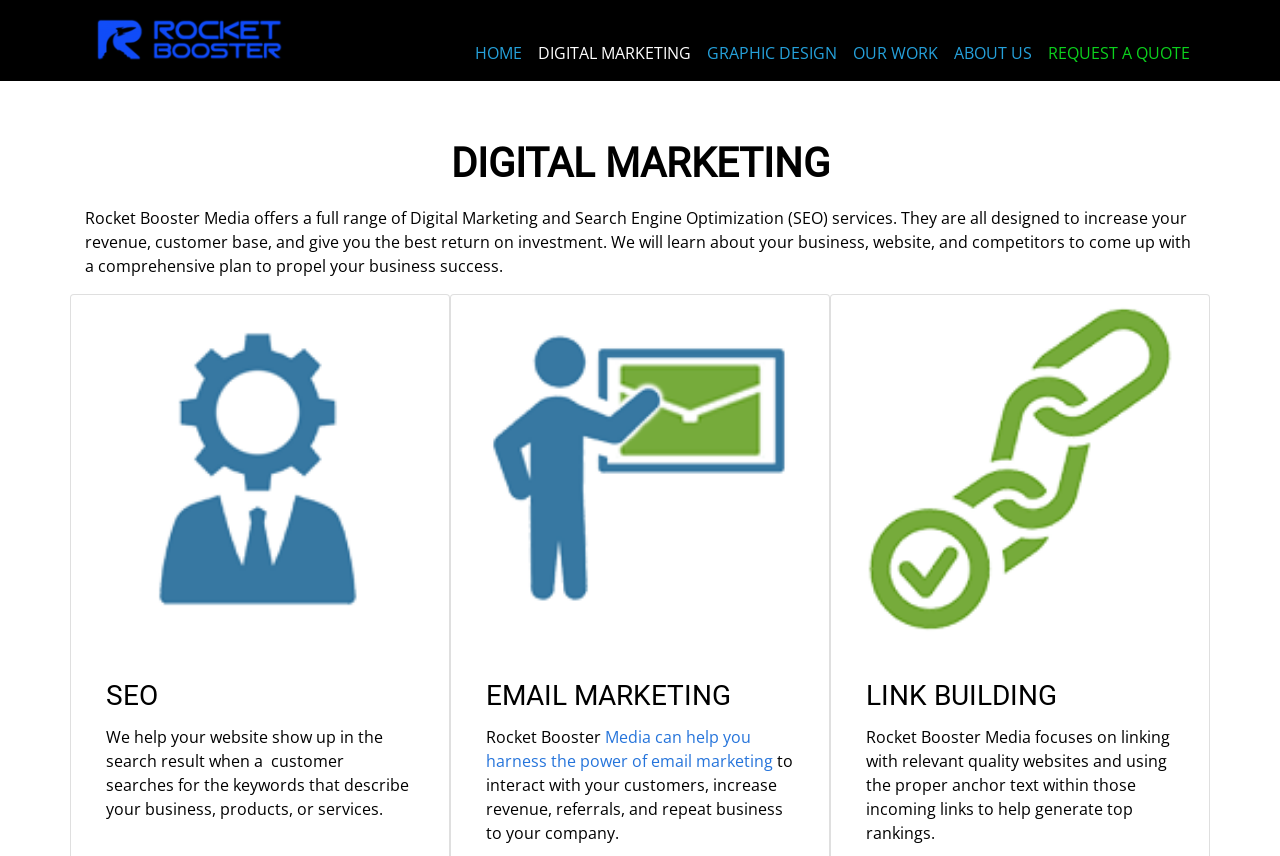Articulate a detailed summary of the webpage's content and design.

The webpage is about Digital Marketing services offered by Rocket Booster Media. At the top left corner, there is a logo of Rocket Booster Media, which is a clickable link. Next to the logo, there is a navigation menu with links to different sections of the website, including HOME, DIGITAL MARKETING, GRAPHIC DESIGN, OUR WORK, ABOUT US, and REQUEST A QUOTE.

Below the navigation menu, there is a header section with a heading that reads "DIGITAL MARKETING". This section takes up most of the width of the page. 

Under the header section, there is a paragraph of text that describes the digital marketing services offered by Rocket Booster Media, including increasing revenue, customer base, and return on investment. The text also mentions that the company will learn about the client's business, website, and competitors to create a comprehensive plan for success.

To the right of the text, there are three images, each representing a different aspect of digital marketing: SEO, email marketing, and link building. Each image has a corresponding heading and a brief description of the service. The SEO section describes how Rocket Booster Media can help a website show up in search results. The email marketing section explains how the company can help harness the power of email marketing to interact with customers and increase revenue. The link building section describes how Rocket Booster Media focuses on linking with relevant quality websites to generate top rankings.

Overall, the webpage is focused on showcasing the digital marketing services offered by Rocket Booster Media and how they can help businesses succeed.